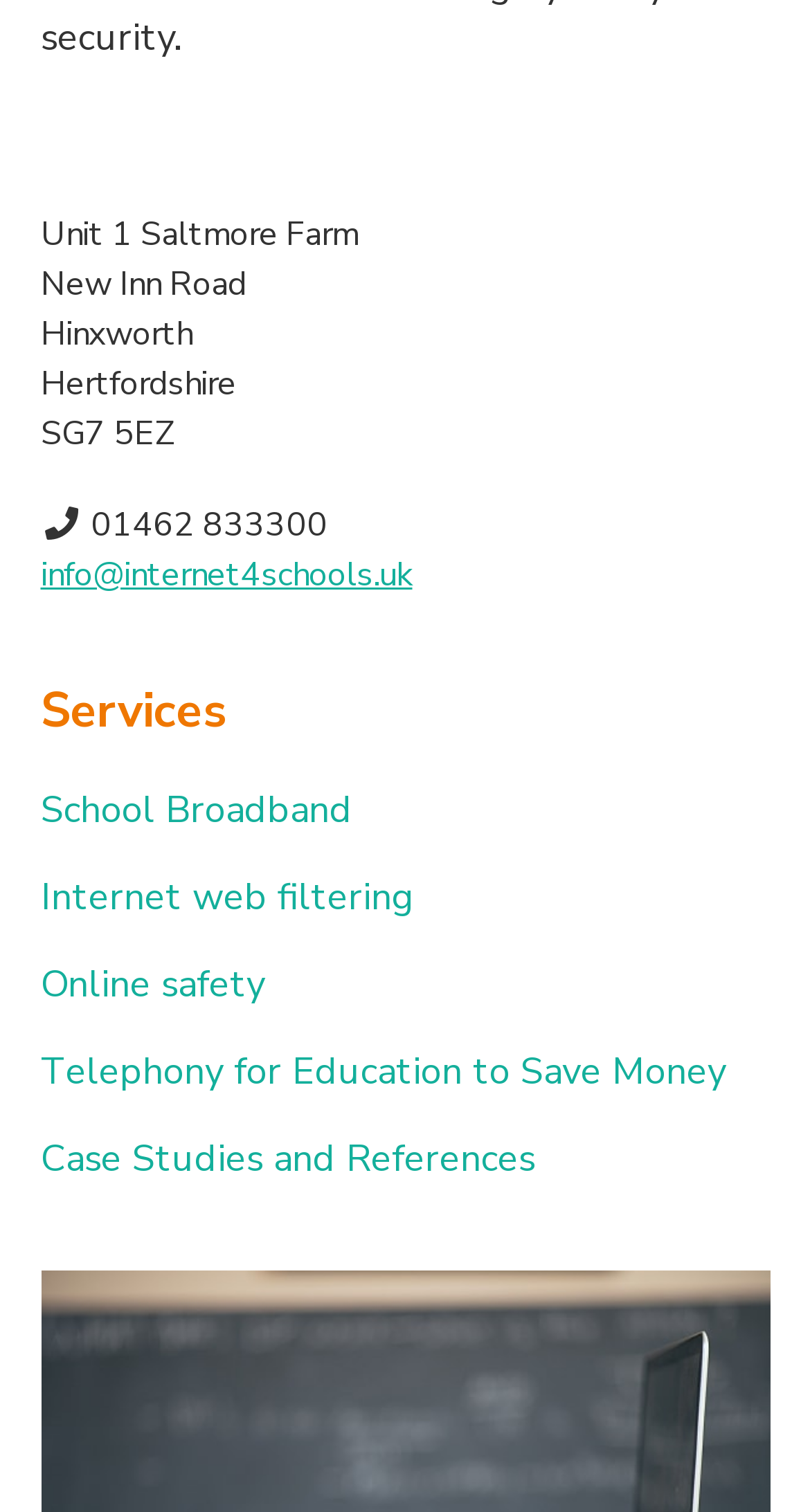What is the address of Saltmore Farm?
Look at the screenshot and respond with a single word or phrase.

New Inn Road, Hinxworth, Hertfordshire, SG7 5EZ